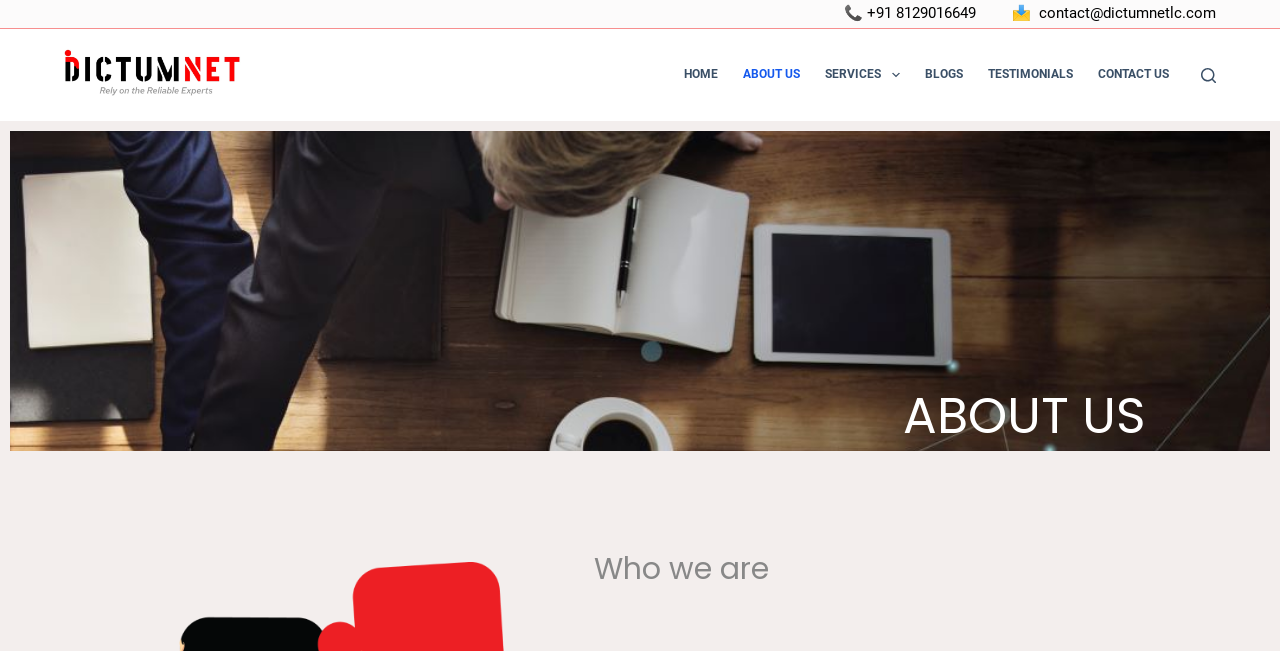Provide a one-word or short-phrase answer to the question:
What is the company name?

Dictumnet